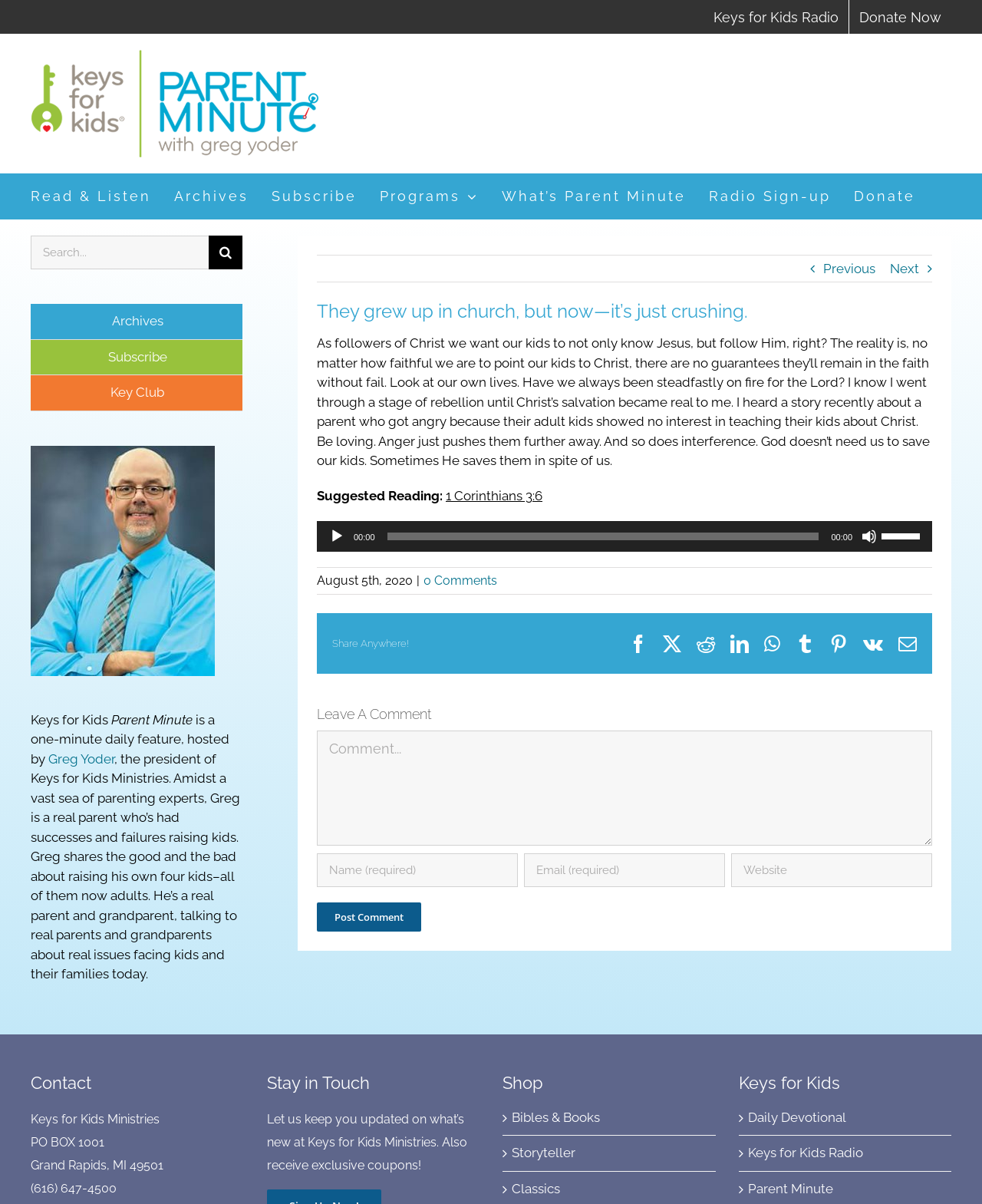How can I contact the organization?
Using the visual information, reply with a single word or short phrase.

Using PO BOX, phone number, or email